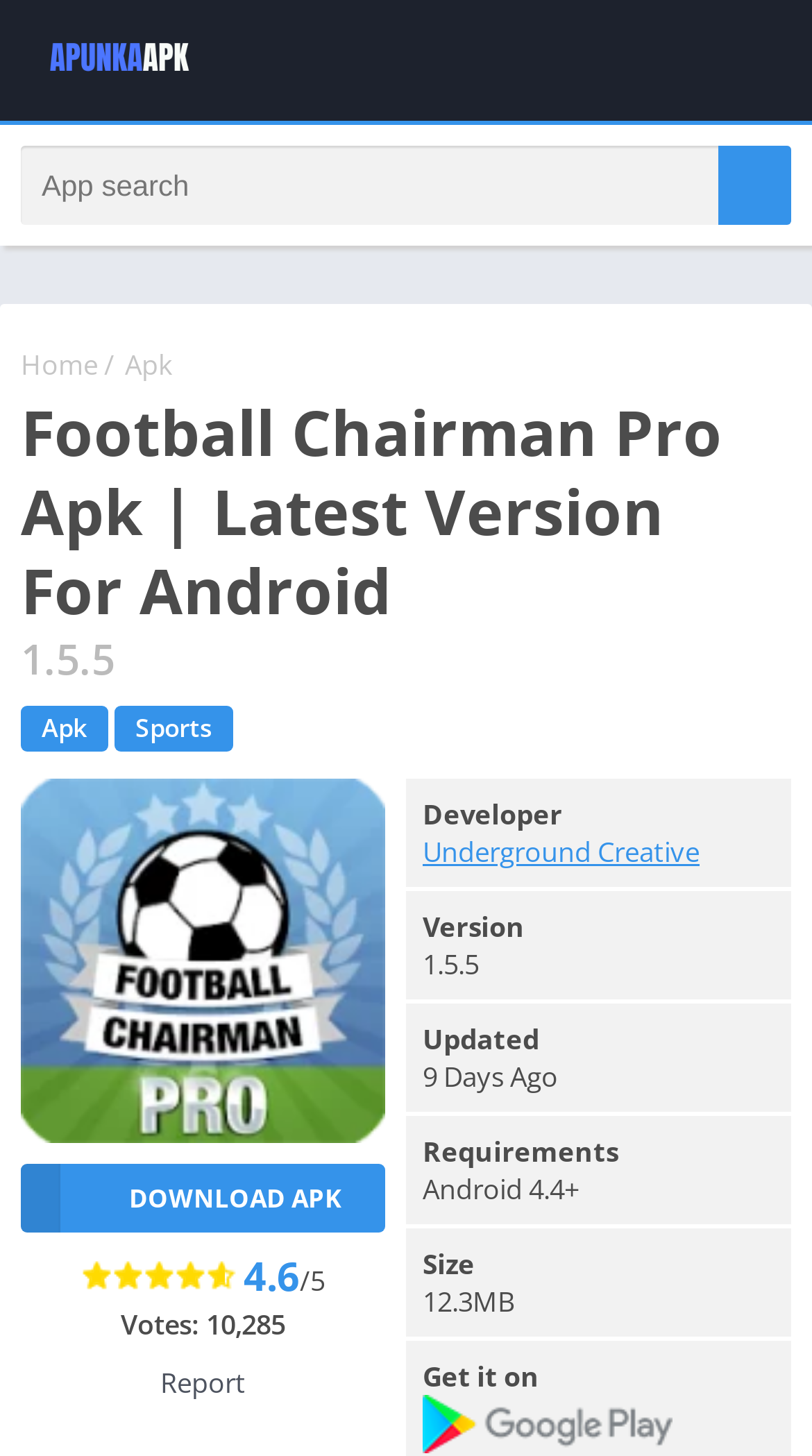Can you determine the bounding box coordinates of the area that needs to be clicked to fulfill the following instruction: "Search for an app"?

[0.026, 0.1, 0.974, 0.154]